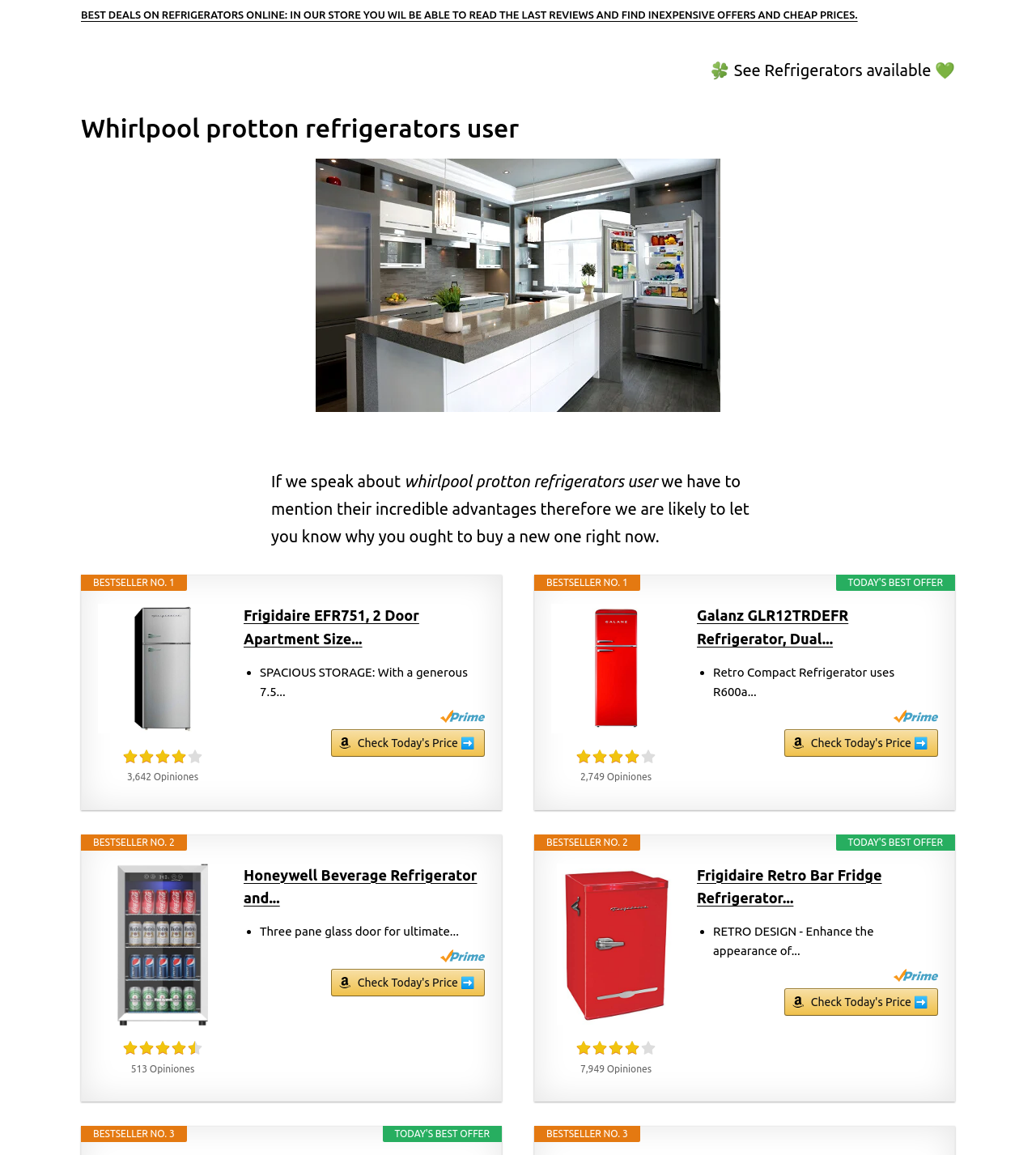What is the feature of the third bestseller?
Using the screenshot, give a one-word or short phrase answer.

Retro Compact